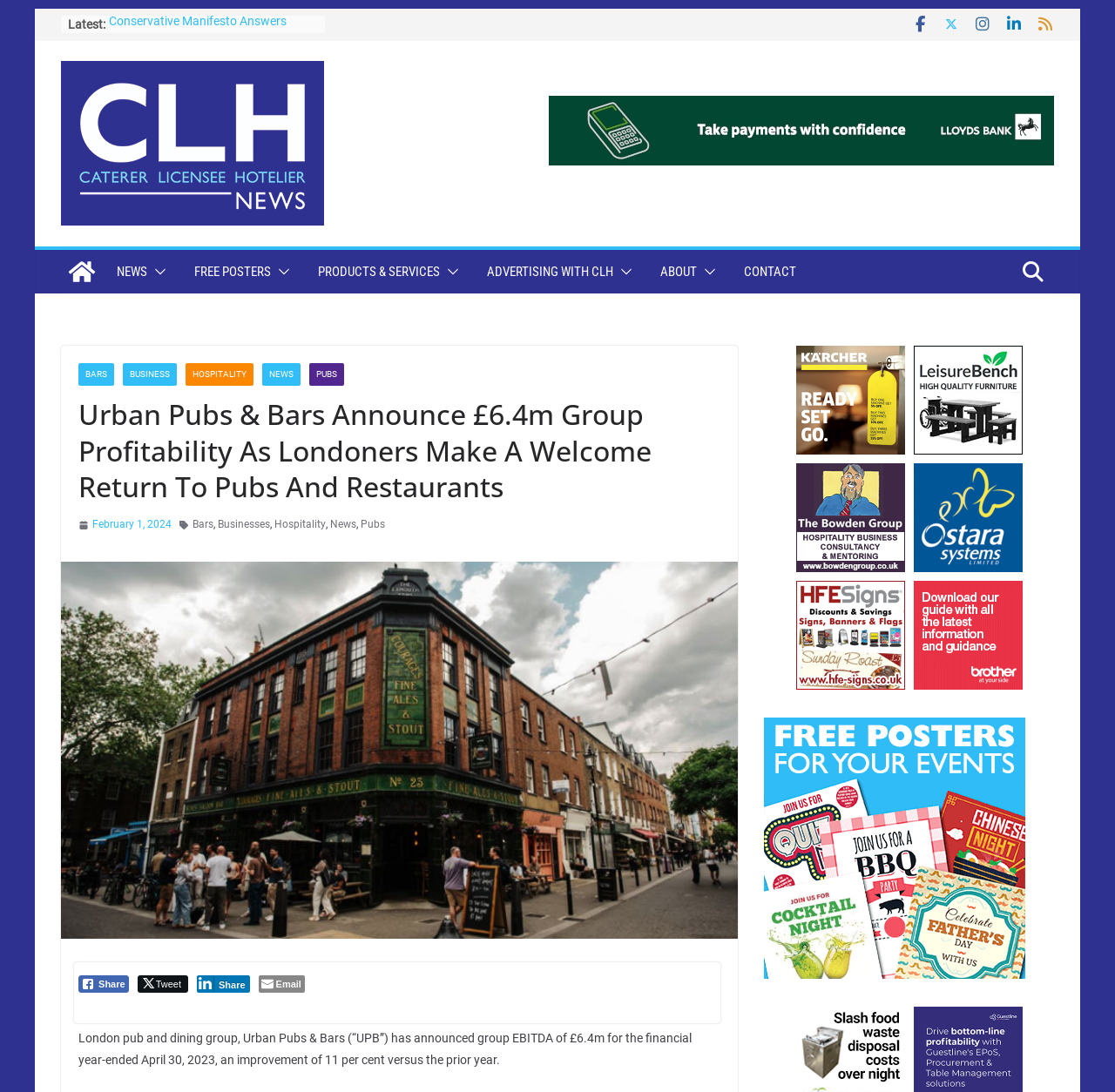Specify the bounding box coordinates of the element's region that should be clicked to achieve the following instruction: "View the 'CLH News: Caterer, Licensee and Hotelier News' page". The bounding box coordinates consist of four float numbers between 0 and 1, in the format [left, top, right, bottom].

[0.055, 0.056, 0.322, 0.207]